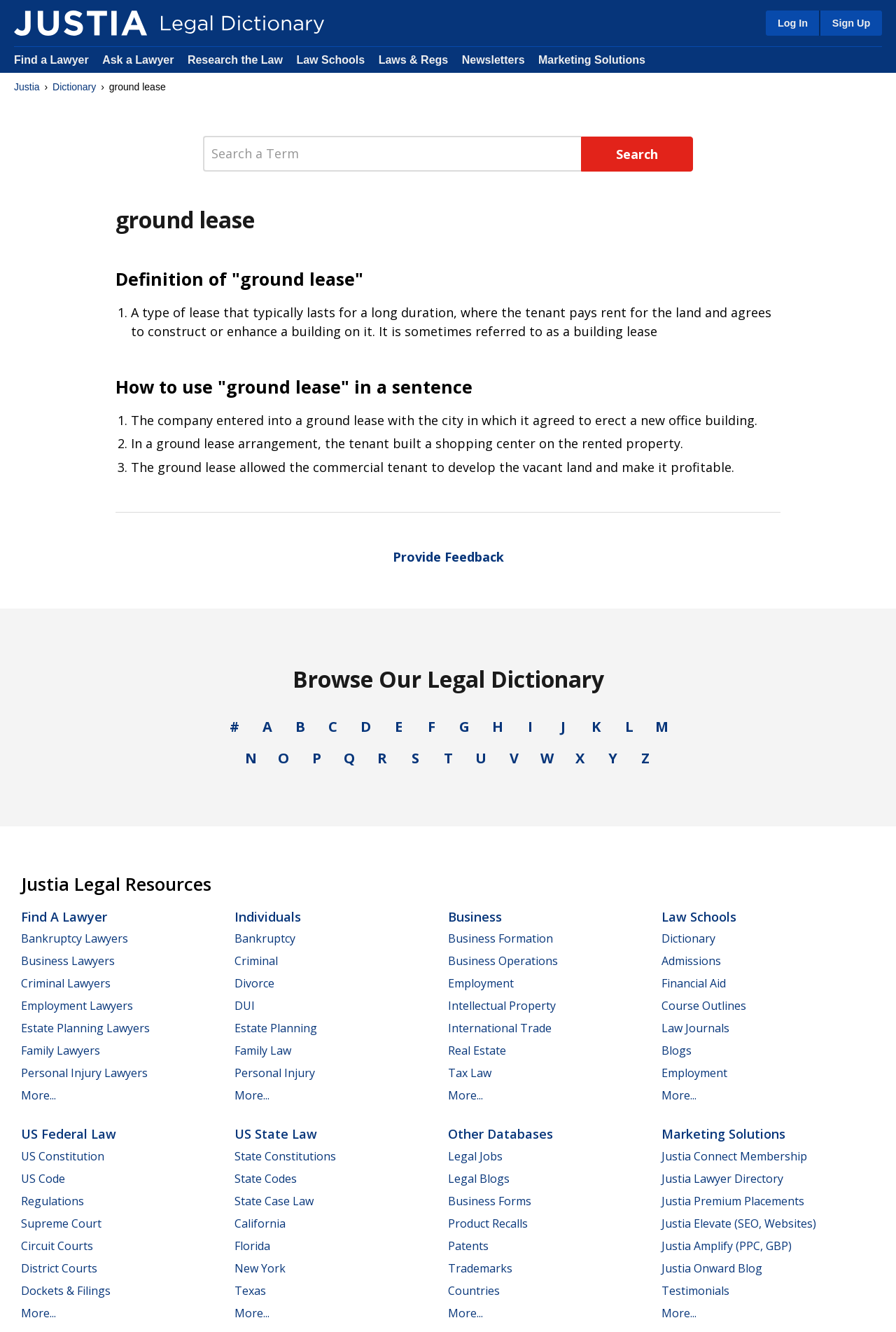What is the purpose of the search box?
Answer the question with as much detail as possible.

I found the search box by looking at the search element with the bounding box coordinates [0.227, 0.102, 0.773, 0.129]. The search box has a placeholder text 'Search a Term', which indicates its purpose.